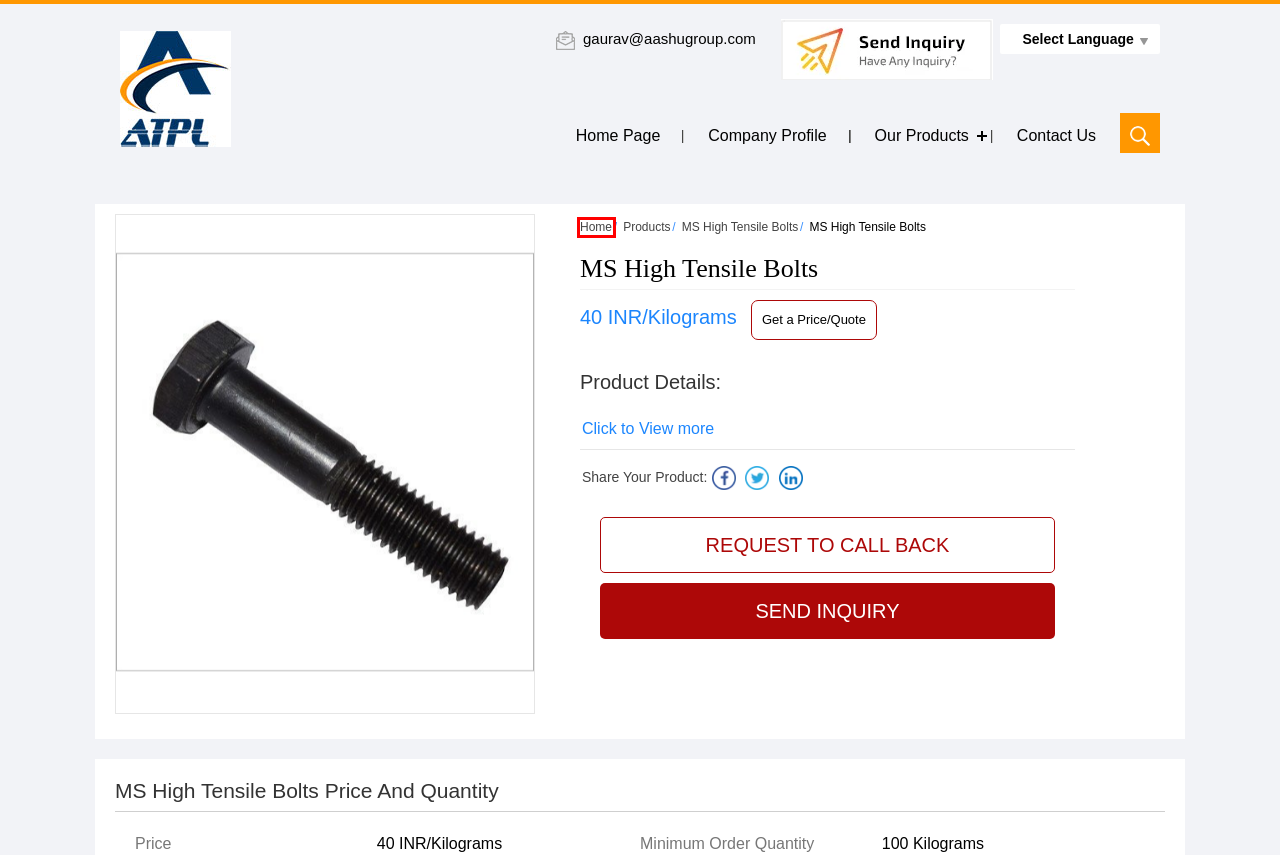You are presented with a screenshot of a webpage that includes a red bounding box around an element. Determine which webpage description best matches the page that results from clicking the element within the red bounding box. Here are the candidates:
A. TradeIndia - Indian Exporters, Manufacturers, Suppliers Directory, B2B Business Directory
B. Patch Cords Exporter, Optical Accessories Manufacturer, Supplier
C. MS Hex Bolts Exporter,Manufacturer,Supplier
D. Electric Cable Exporter, Cable Tie Manufacturer, Supplier
E. Patch Panel Antenna Exporter,Manufacturer,Supplier
F. Infocom Network Limited (TradeIndia.com) - Terms & Conditions
G. MS Sag Rod Exporter,Manufacturer,Supplier
H. Mild Steel Foundation Bolt Exporter,Manufacturer,Supplier

D